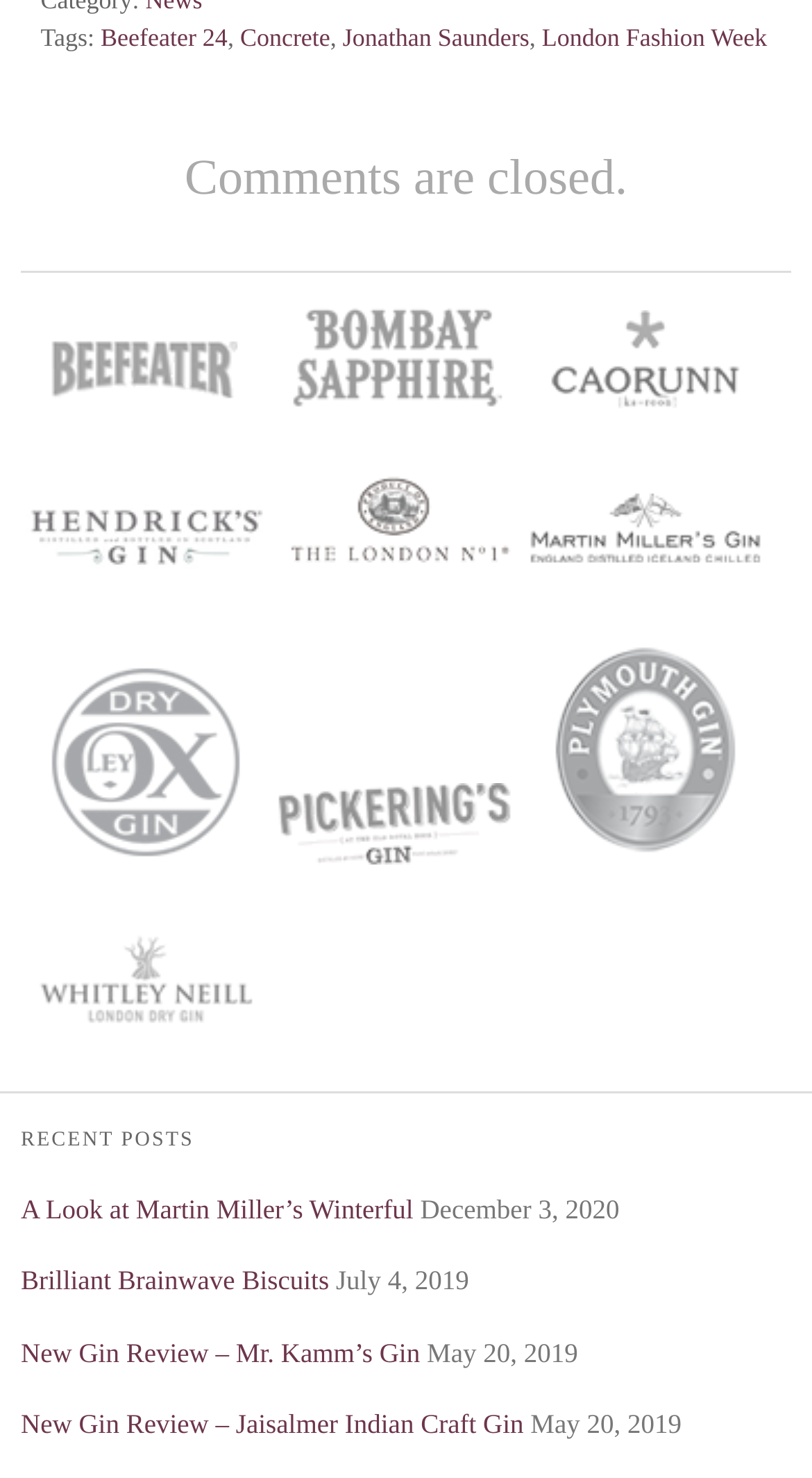How many images are on the webpage?
Answer the question with a single word or phrase derived from the image.

10